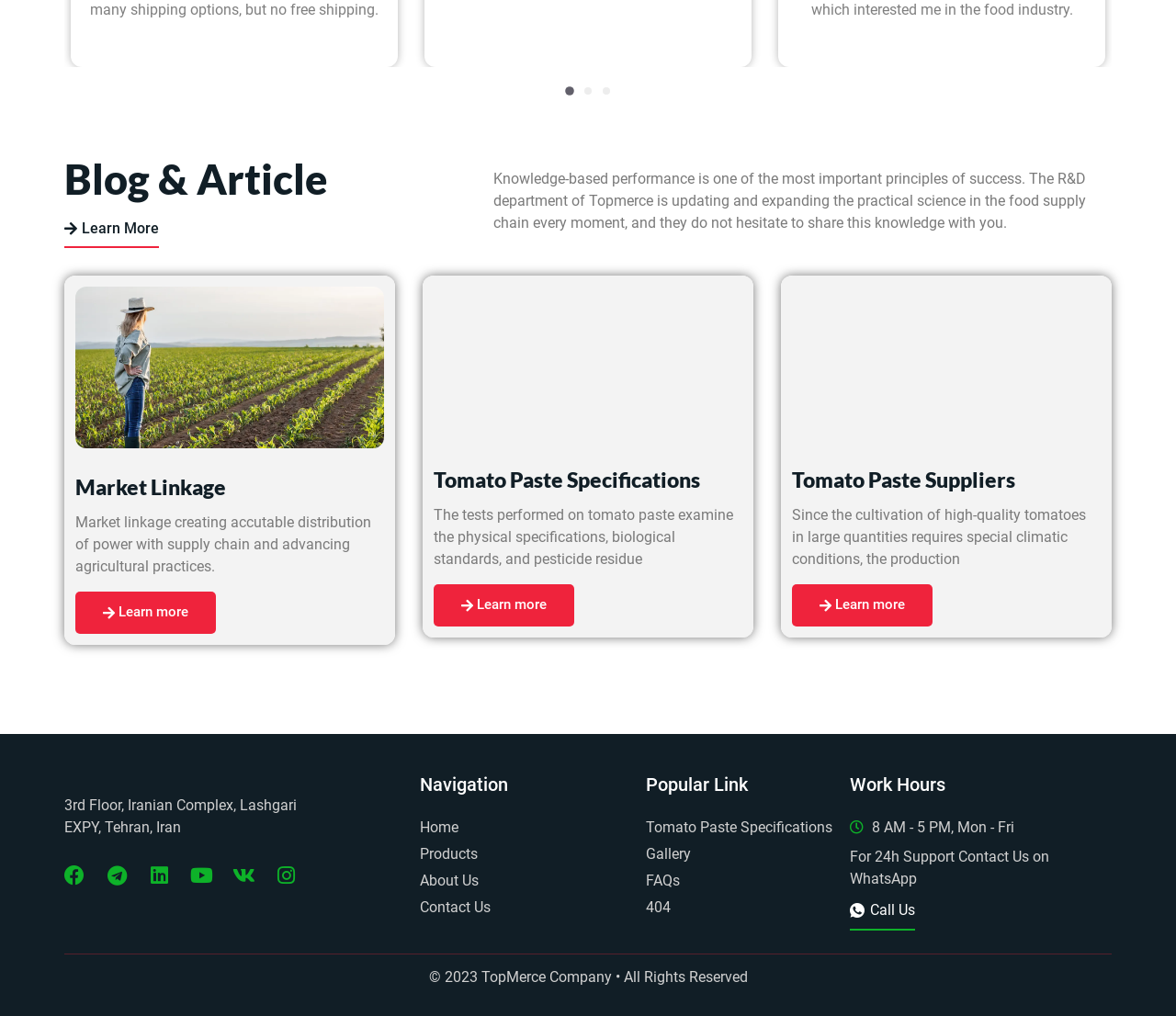What are the work hours of the company?
Look at the image and respond to the question as thoroughly as possible.

The work hours of the company are listed in the 'Work Hours' section, which specifies that the company operates from 8 AM to 5 PM, Monday through Friday.